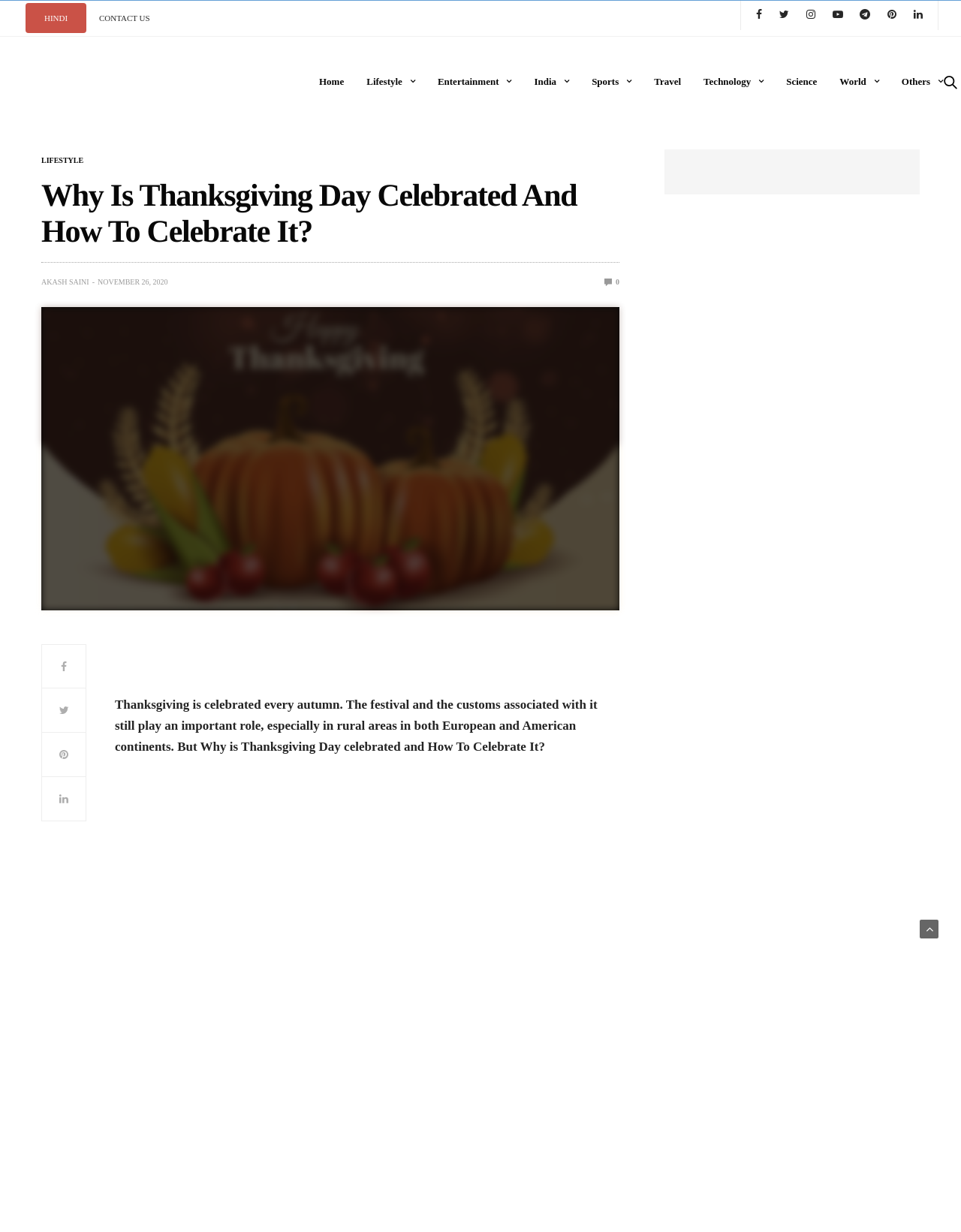Provide a short answer using a single word or phrase for the following question: 
How many categories are available in the top menu?

9